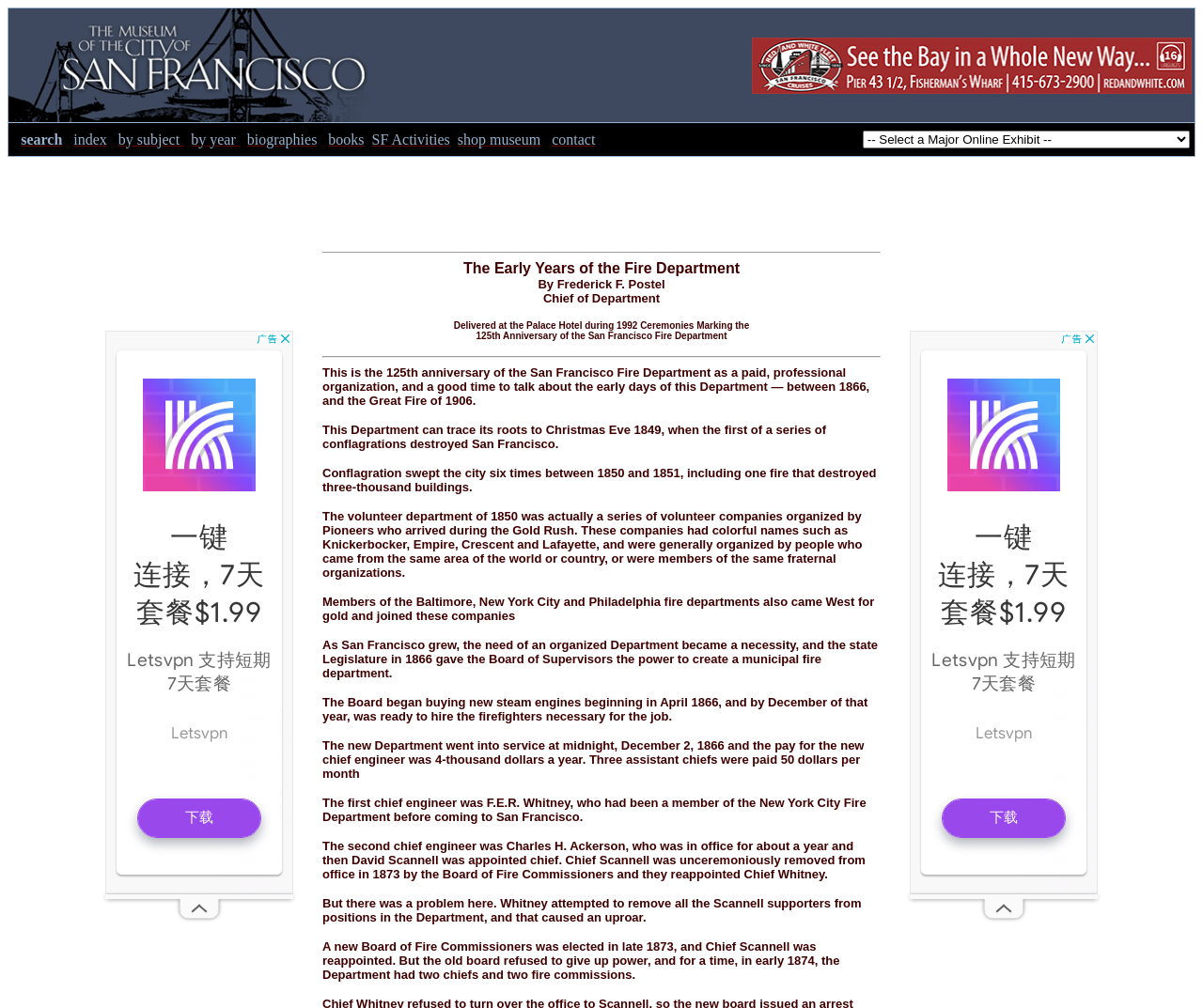Can you identify the bounding box coordinates of the clickable region needed to carry out this instruction: 'Select a Major Online Exhibit'? The coordinates should be four float numbers within the range of 0 to 1, stated as [left, top, right, bottom].

[0.717, 0.13, 0.989, 0.147]